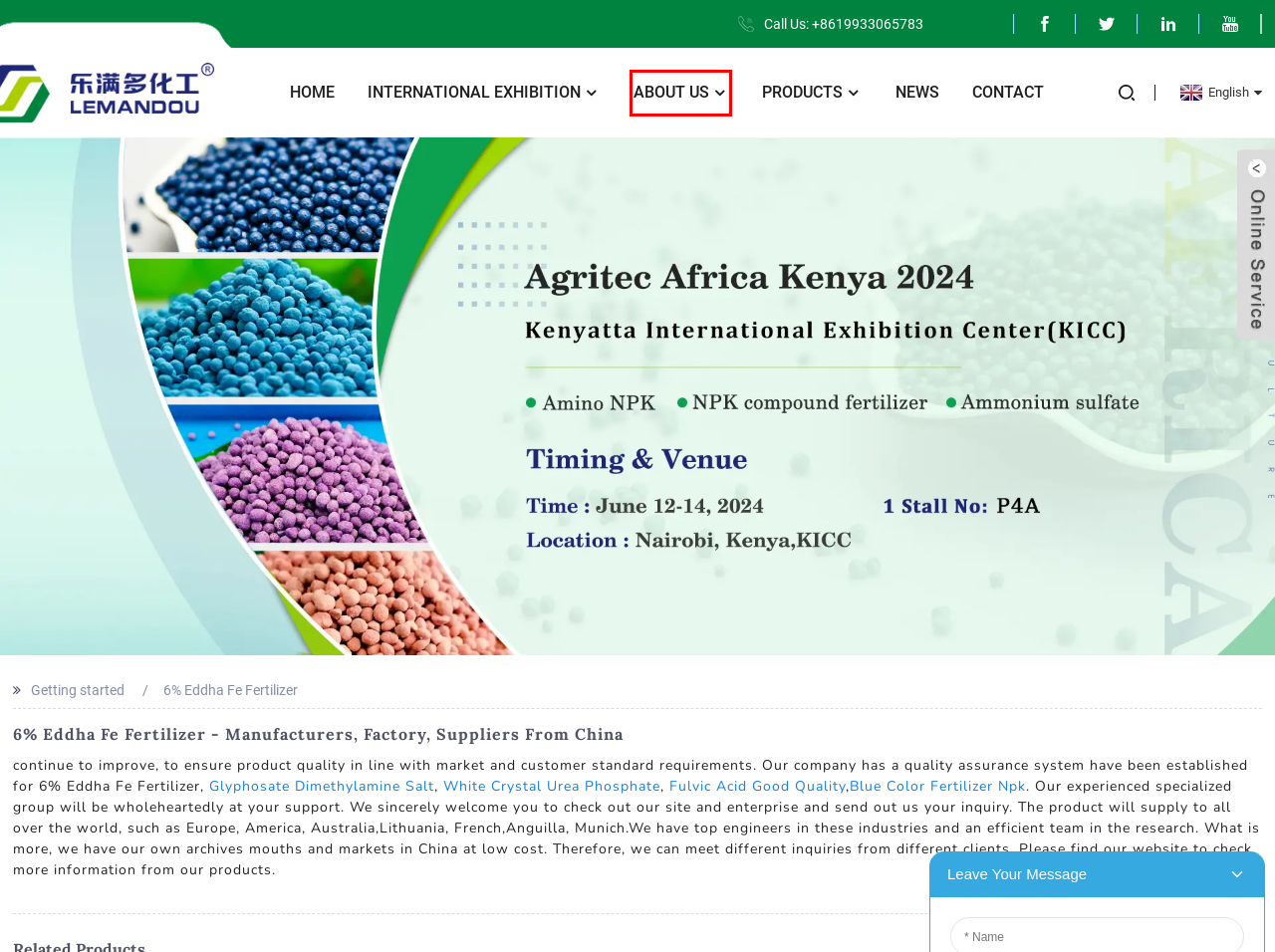Examine the screenshot of a webpage with a red bounding box around a specific UI element. Identify which webpage description best matches the new webpage that appears after clicking the element in the red bounding box. Here are the candidates:
A. Contact | Shijiazhuang Lemandou Chemicals Co., Ltd.
B. China White Crystal Urea Phosphate Manufacturers and Suppliers - Factory Pricelist | Lemandou
C. China Blue Color Fertilizer Npk Manufacturers and Suppliers - Factory Pricelist | Lemandou
D. Inorganic Fertilizer, Organic Fertilizer, Pesticide - Lemandou
E. China Fulvic Acid Good Quality Manufacturers and Suppliers - Factory Pricelist | Lemandou
F. China Glyphosate Dimethylamine Salt Manufacturers and Suppliers - Factory Pricelist | Lemandou
G. About Us | Shijiazhuang Lemandou Chemicals Co., Ltd.
H. Products Factory, Suppliers - China Products Manufacturers

G